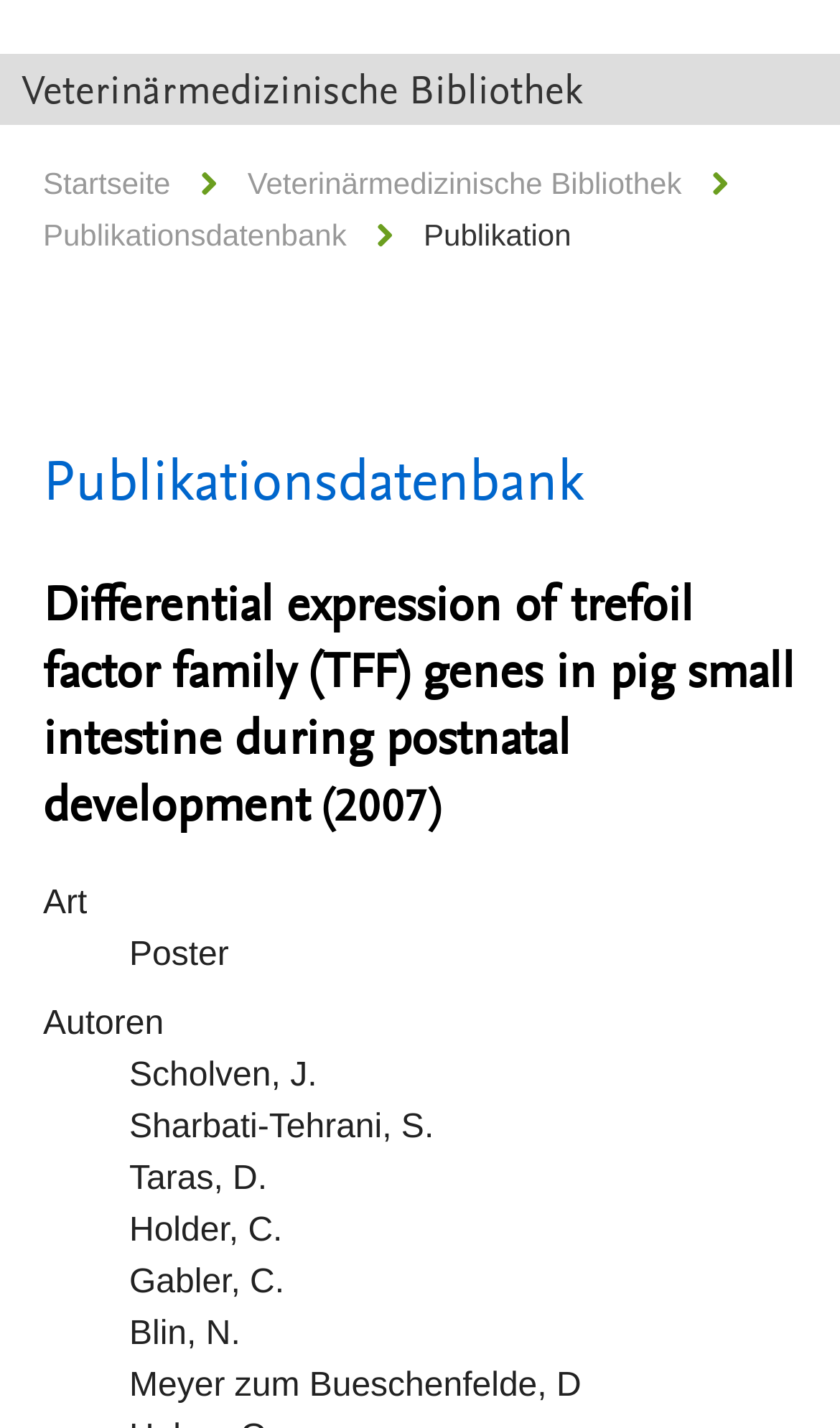Who are the authors of this publication?
Give a thorough and detailed response to the question.

The authors of this publication can be found in the description list, where it is written as 'Autoren' and the corresponding details are the names of the authors, including Scholven, J., Sharbati-Tehrani, S., and others.